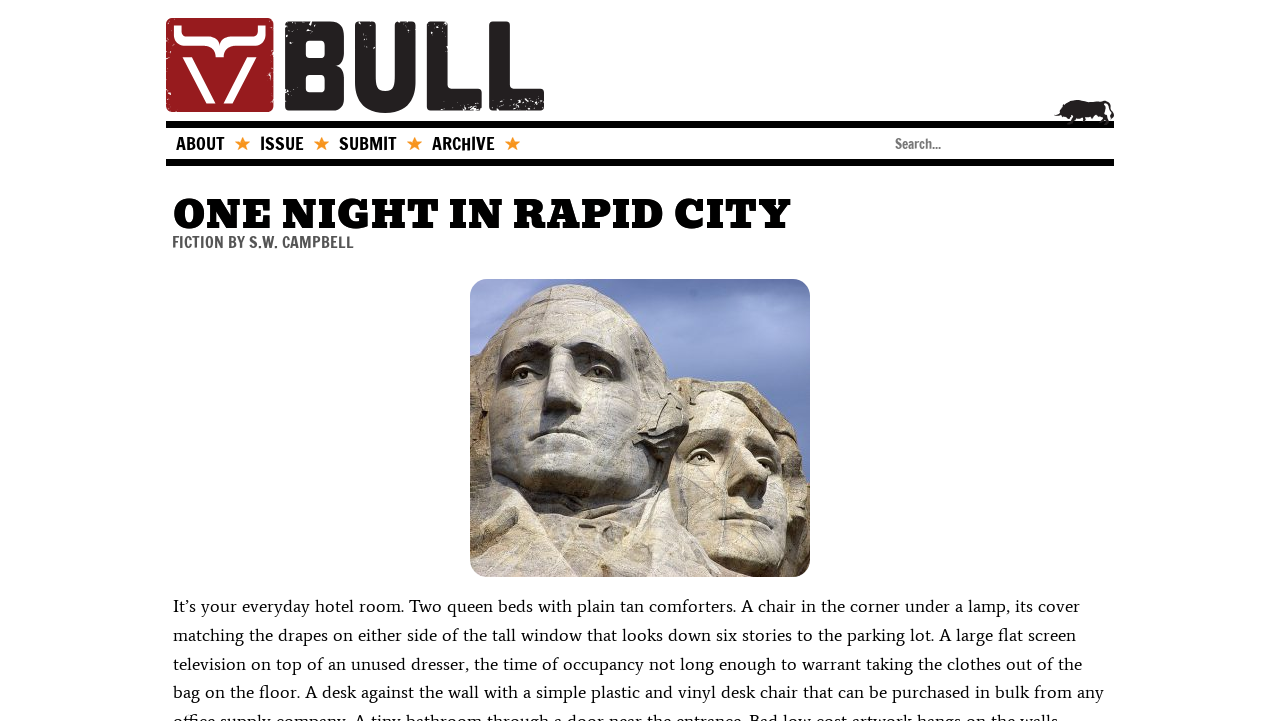What is the main heading displayed on the webpage? Please provide the text.

ONE NIGHT IN RAPID CITY